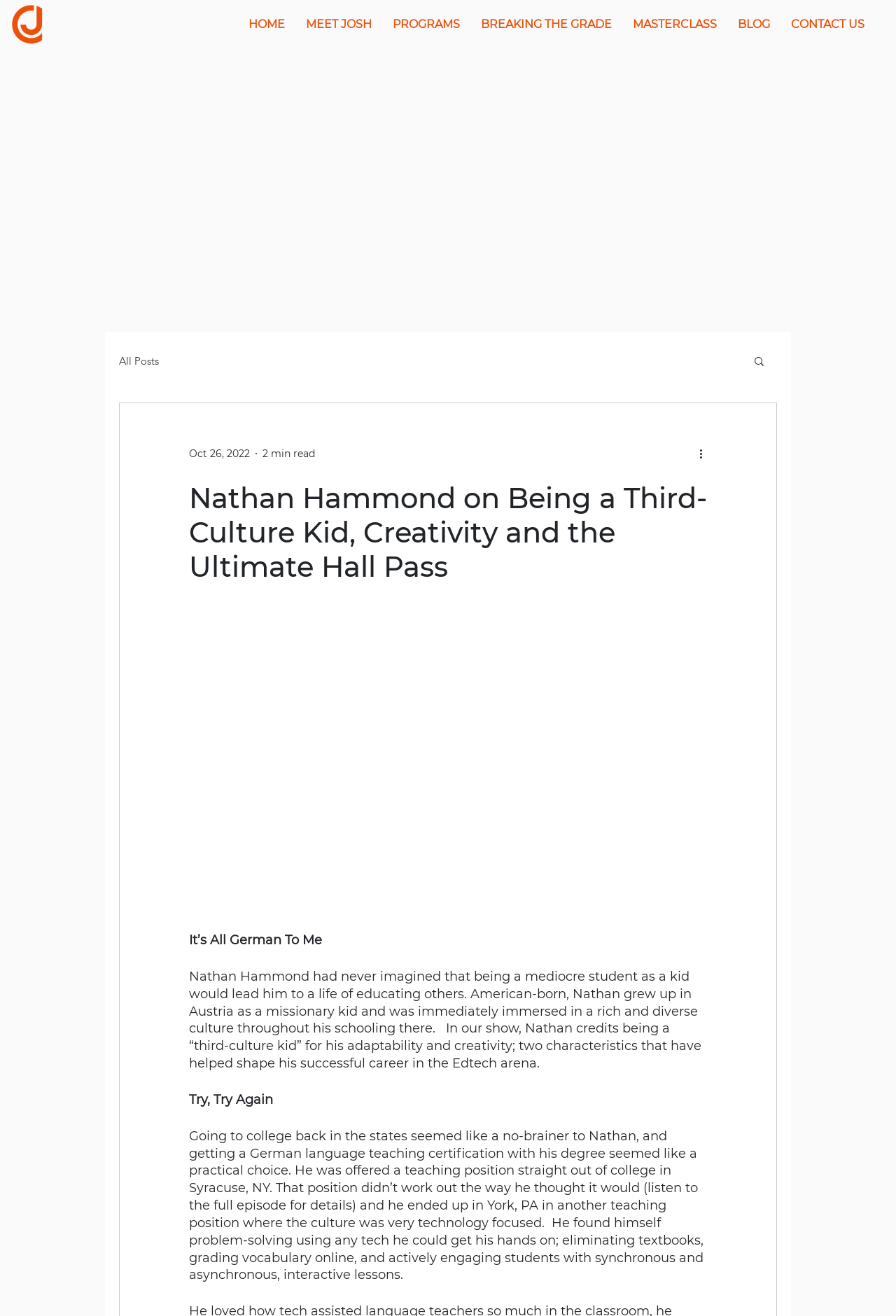Respond to the following question with a brief word or phrase:
What is the topic of the blog post?

Being a third-culture kid